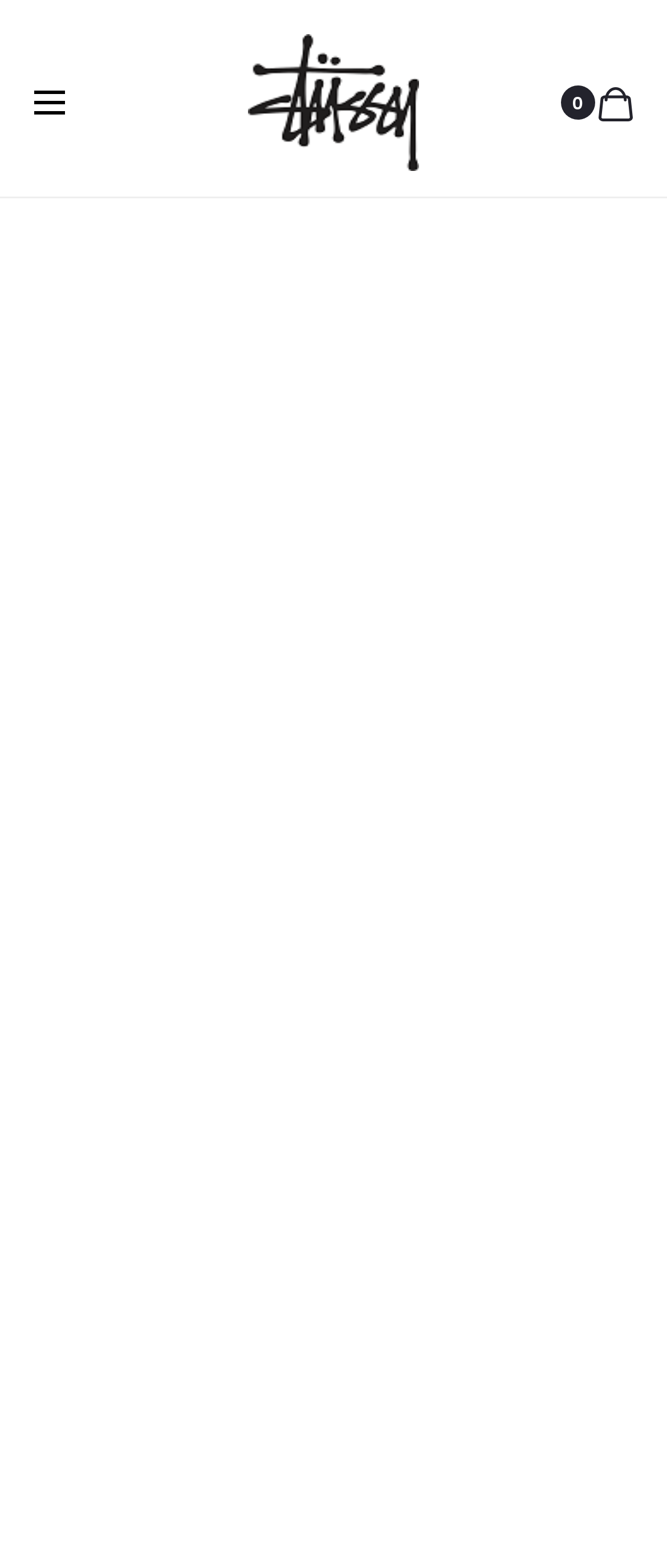Use a single word or phrase to answer the following:
How many images are there on the webpage?

5